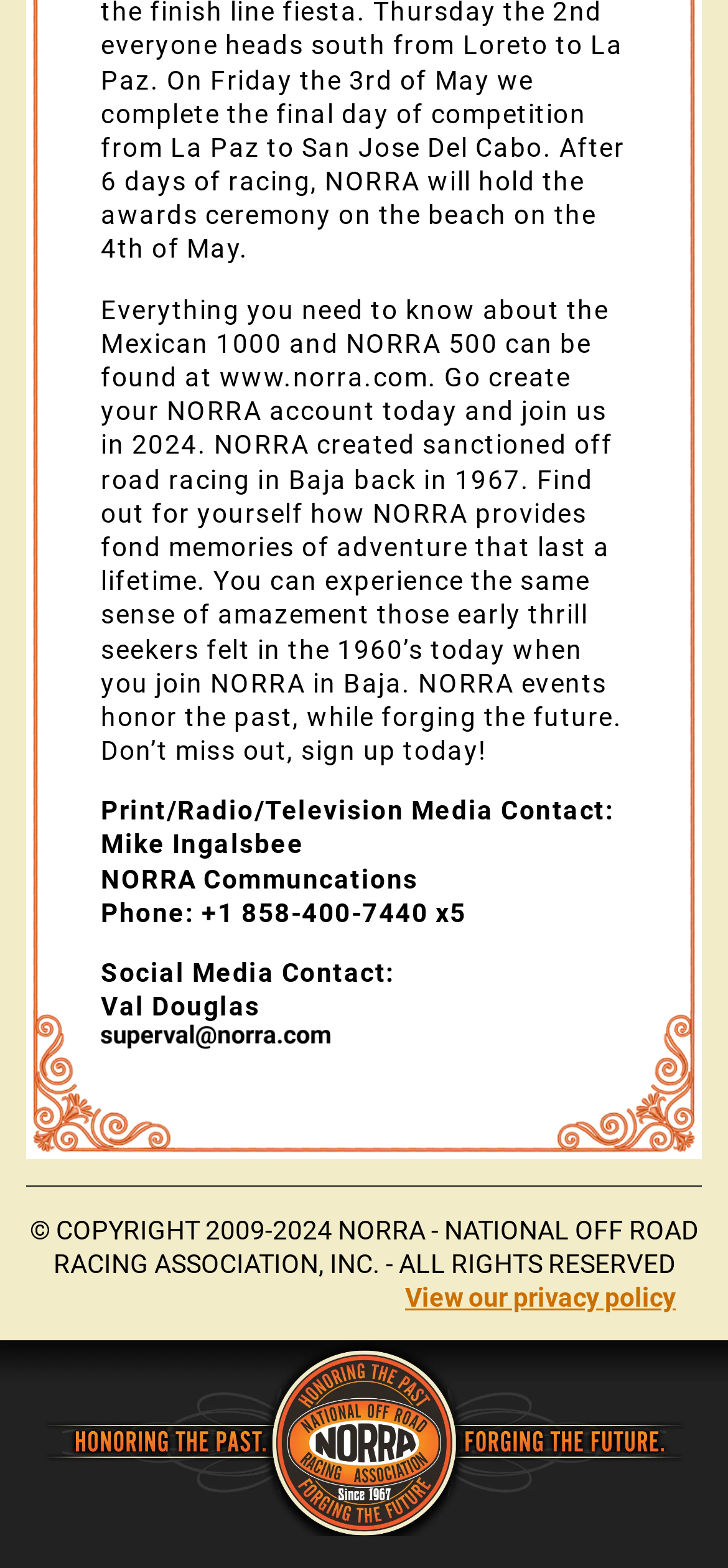What is the copyright year range?
Provide an in-depth and detailed explanation in response to the question.

The copyright year range can be found in the text '© COPYRIGHT 2009-2024 NORRA - NATIONAL OFF ROAD RACING ASSOCIATION, INC. - ALL RIGHTS RESERVED' which is located at the bottom of the page.